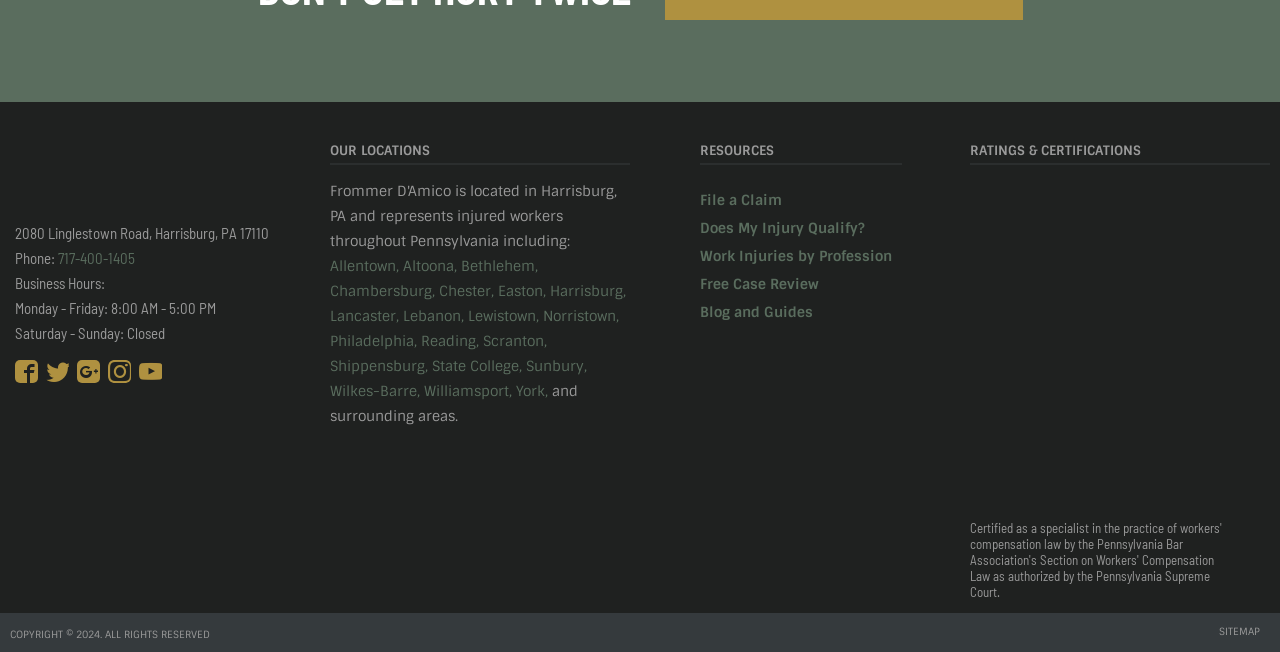Give a one-word or short-phrase answer to the following question: 
What is the address of the Harrisburg location?

2080 Linglestown Road, Harrisburg, PA 17110